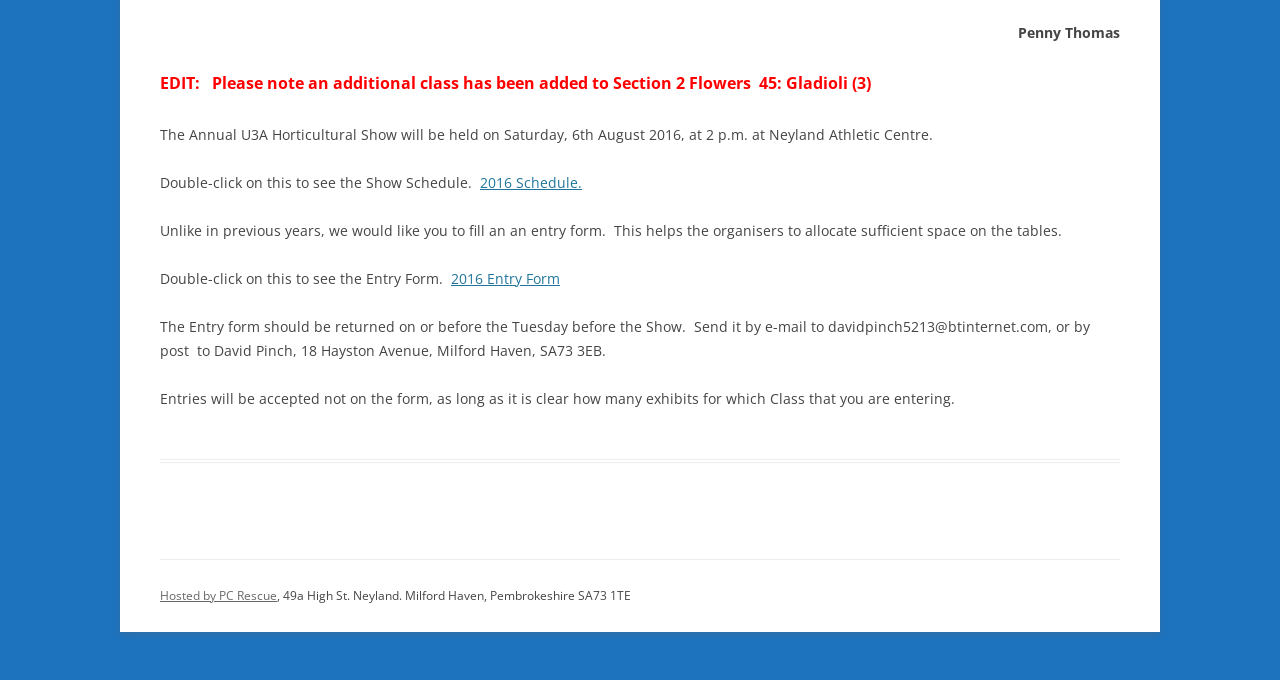Answer the question with a brief word or phrase:
When is the U3A Horticultural Show?

Saturday, 6th August 2016